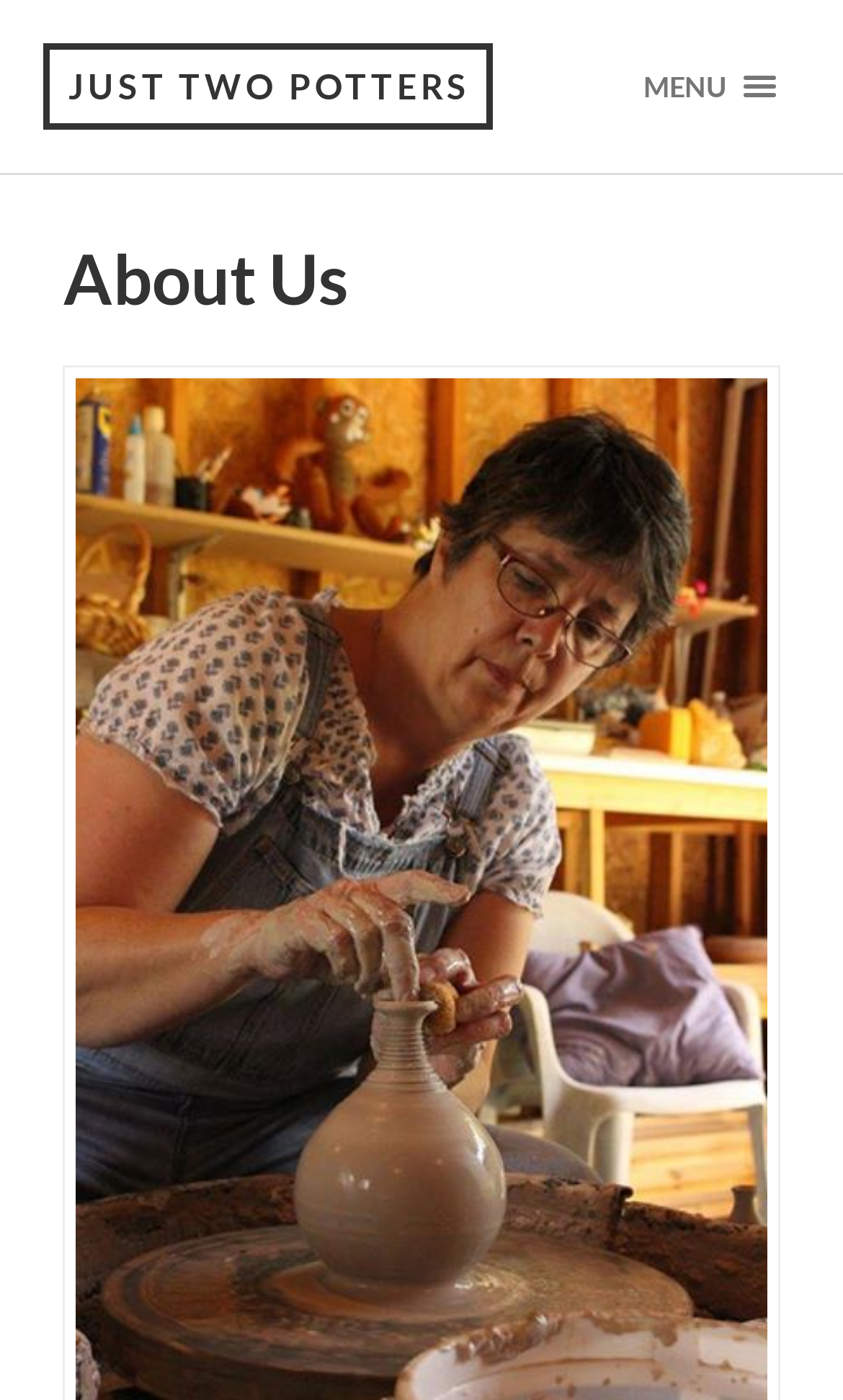For the following element description, predict the bounding box coordinates in the format (top-left x, top-left y, bottom-right x, bottom-right y). All values should be floating point numbers between 0 and 1. Description: Menu Close

[0.732, 0.037, 0.95, 0.086]